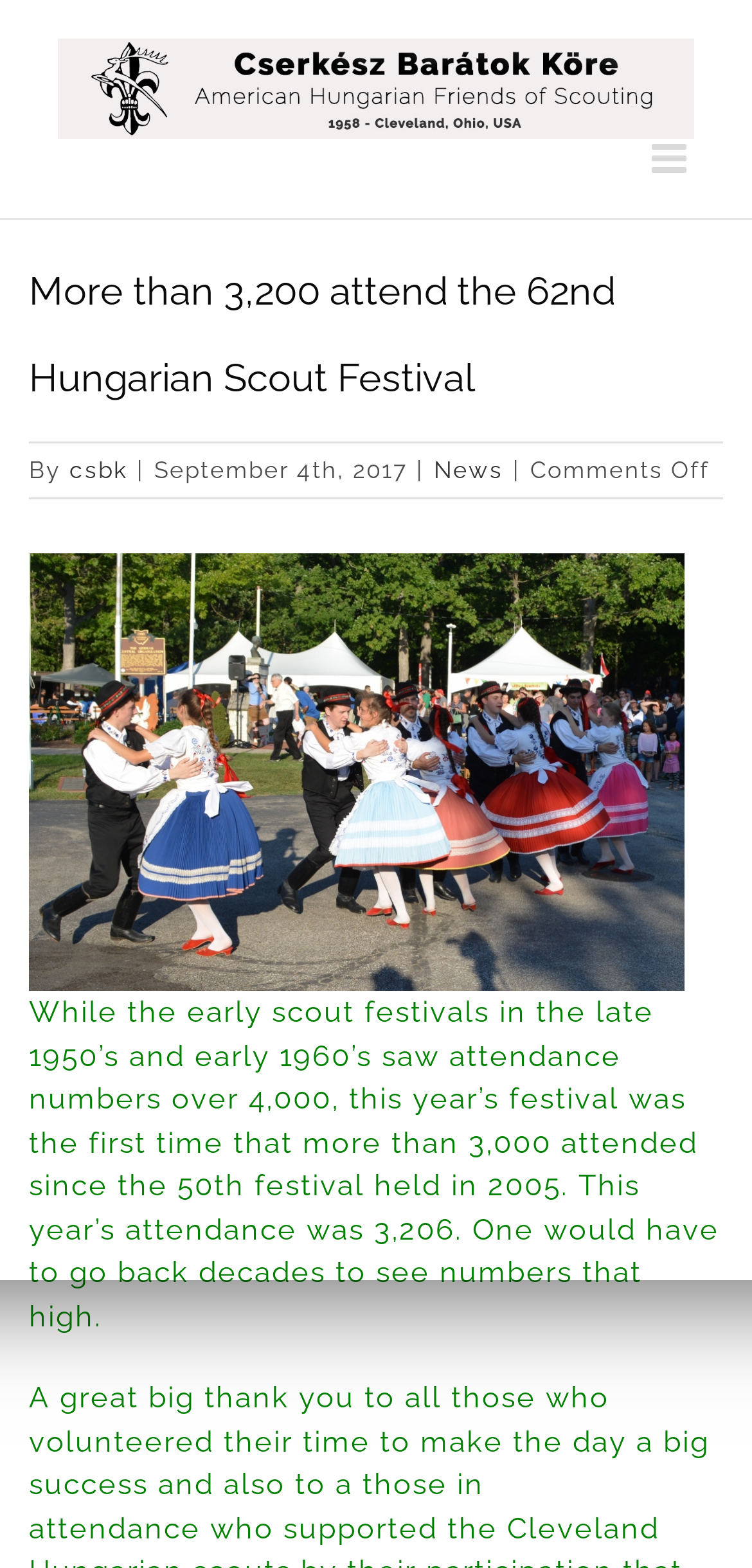Predict the bounding box coordinates for the UI element described as: "alt="Cserkész Barátok Köre Logo"". The coordinates should be four float numbers between 0 and 1, presented as [left, top, right, bottom].

[0.077, 0.025, 0.923, 0.089]